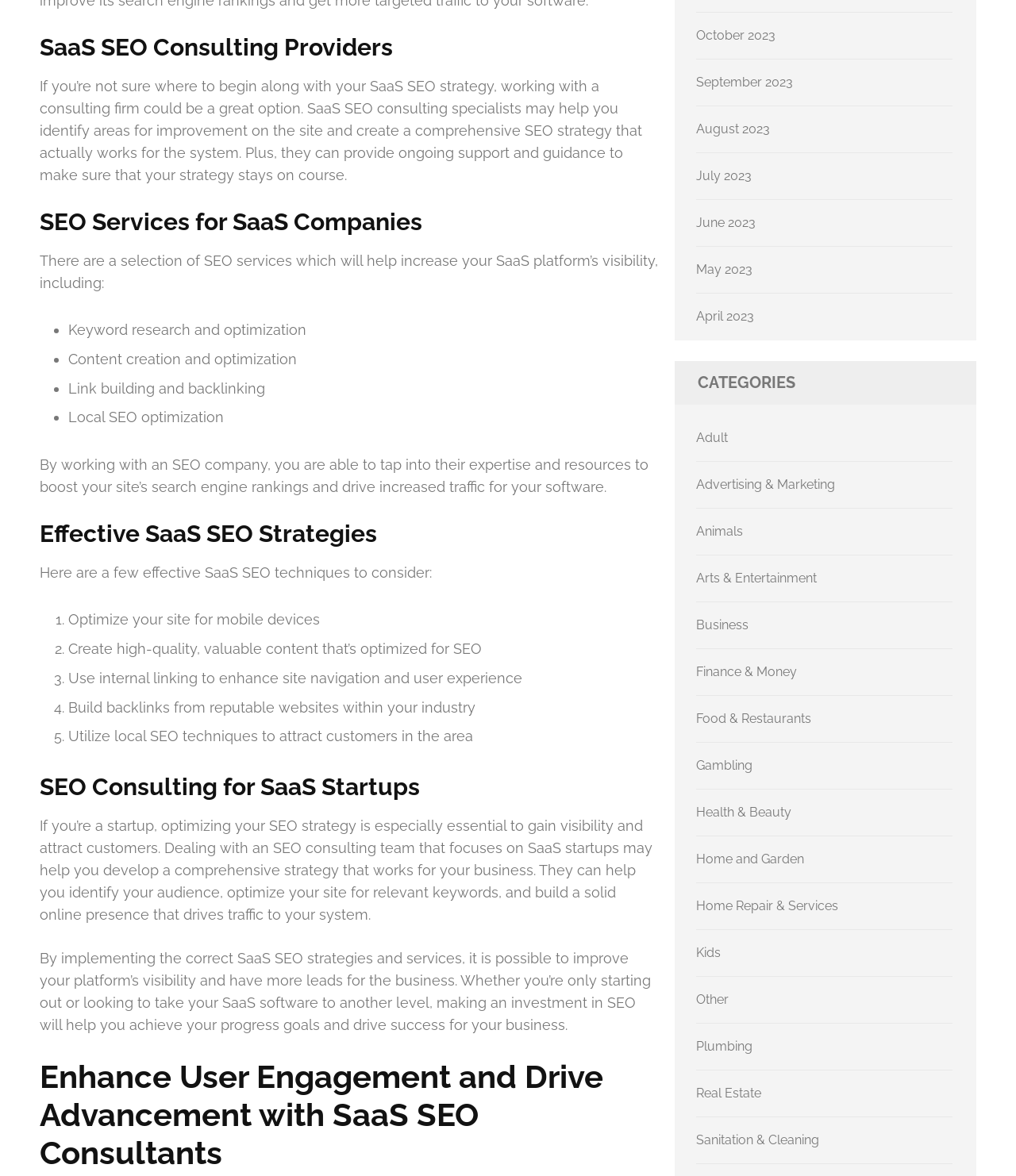Based on the image, provide a detailed response to the question:
What type of businesses can benefit from SaaS SEO consulting?

According to the webpage, SaaS startups can benefit from SaaS SEO consulting, as it can help them develop a comprehensive strategy that works for their business and drive success.